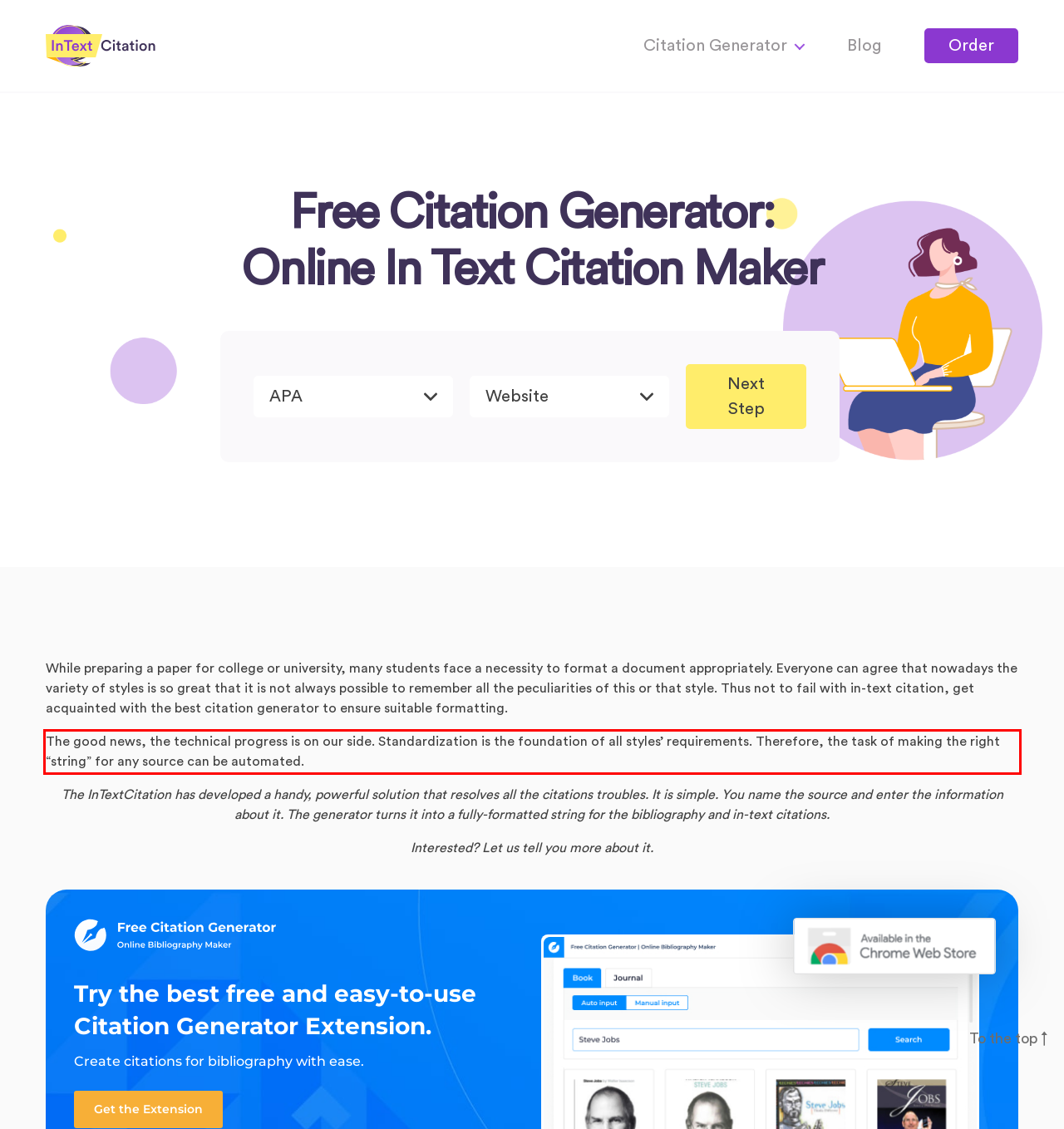Using the provided webpage screenshot, recognize the text content in the area marked by the red bounding box.

The good news, the technical progress is on our side. Standardization is the foundation of all styles’ requirements. Therefore, the task of making the right “string” for any source can be automated.